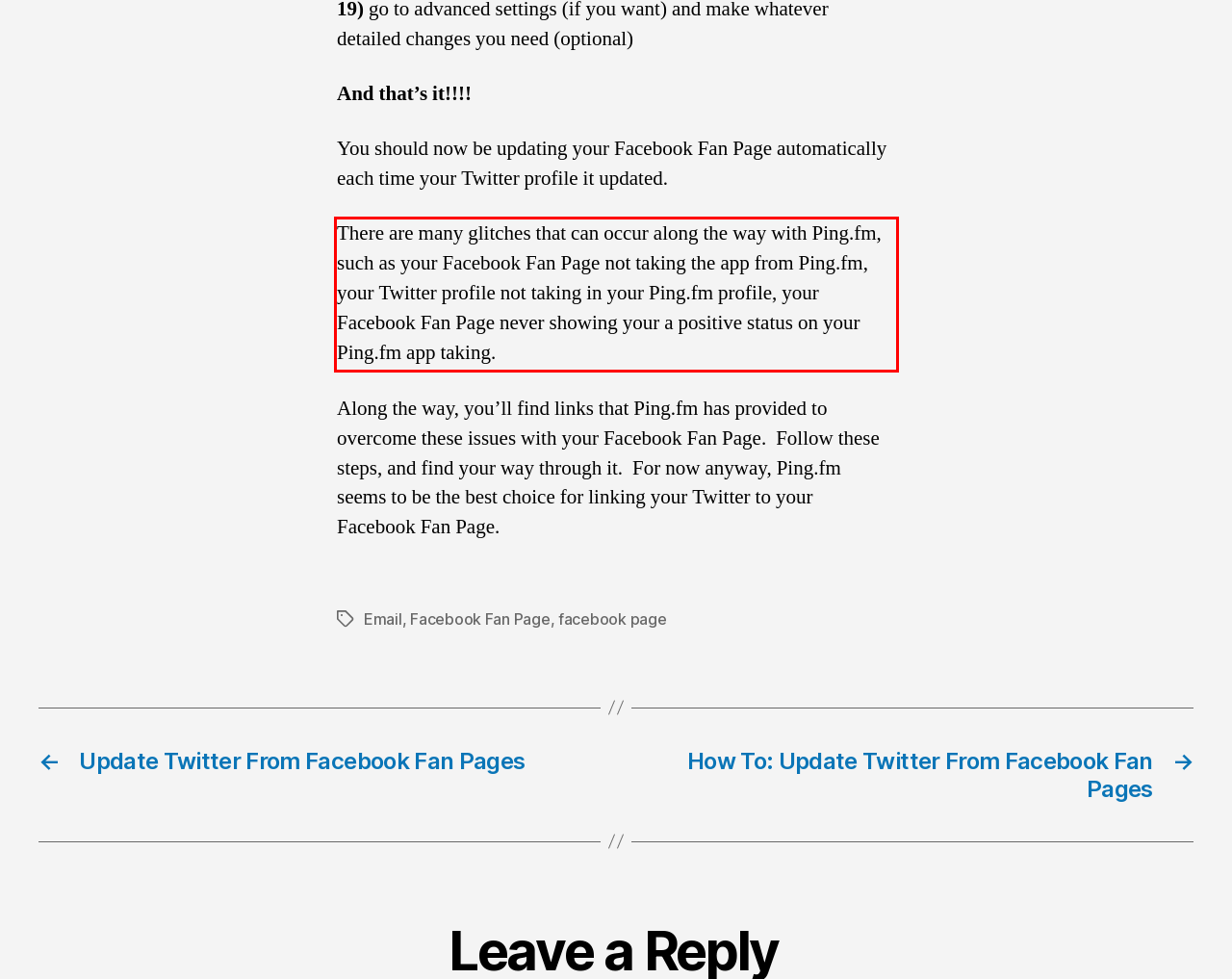From the provided screenshot, extract the text content that is enclosed within the red bounding box.

There are many glitches that can occur along the way with Ping.fm, such as your Facebook Fan Page not taking the app from Ping.fm, your Twitter profile not taking in your Ping.fm profile, your Facebook Fan Page never showing your a positive status on your Ping.fm app taking.